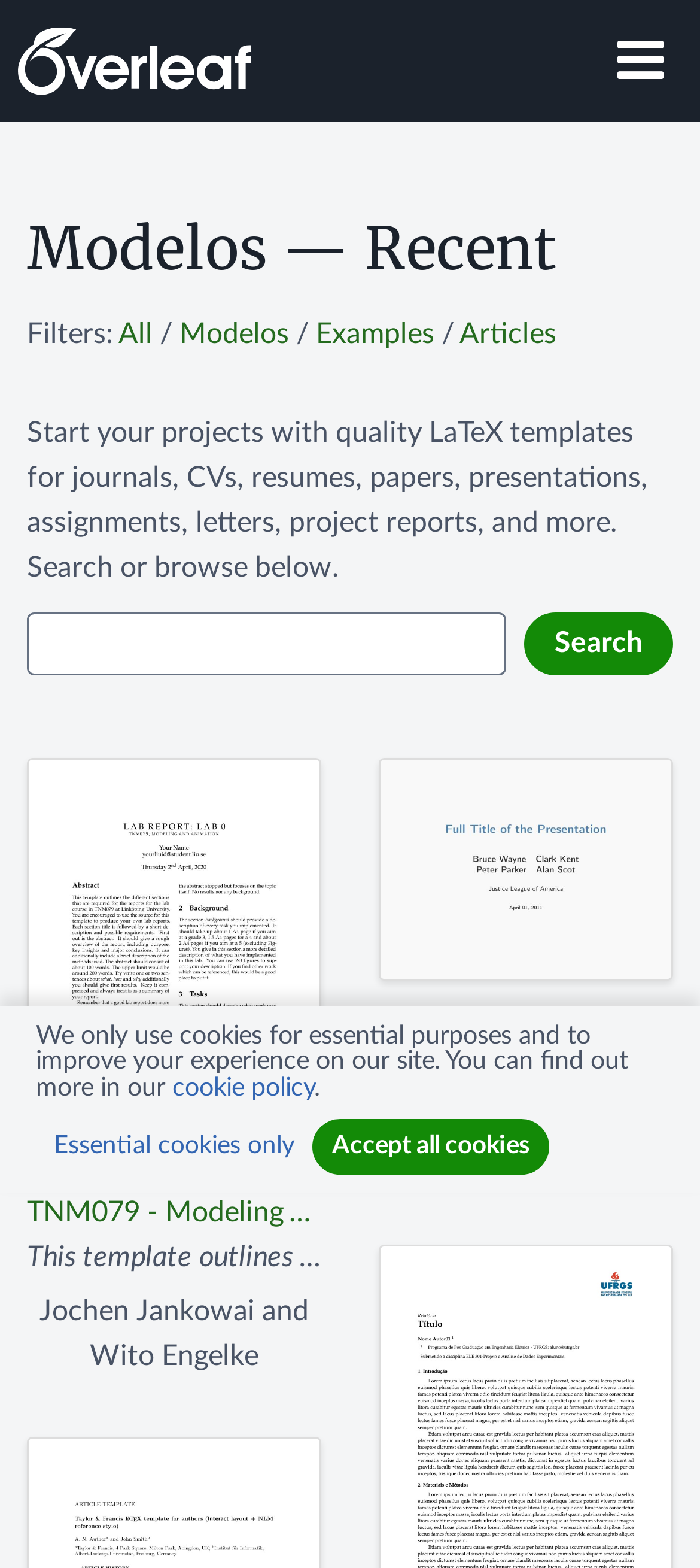Produce an elaborate caption capturing the essence of the webpage.

This webpage is a template gallery for LaTeX documents, offering various templates for journals, CVs, presentations, reports, and more. At the top, there is a navigation toggle button and a link to "Overleaf", an online LaTeX editor. 

Below the top navigation, there is a heading "Modelos — Recent" followed by a filter section with links to "All", "Modelos", "Examples", and "Articles". 

A brief introduction to the template gallery is provided, stating that users can start their projects with quality LaTeX templates for various document types. 

A search bar is located below the introduction, allowing users to search for specific templates. The search bar has a "Search" button on the right side.

The main content of the webpage is a list of template examples, each with a thumbnail image and a link to the template. The first template is "TNM079 - Modeling And Animation: Lab Report Template", and the second is "Mauclair's Leanprogress Beamer theme". Each template has a description and an image.

At the bottom of the page, there is a section with information about cookies, including a link to the cookie policy and two buttons to manage cookie preferences.